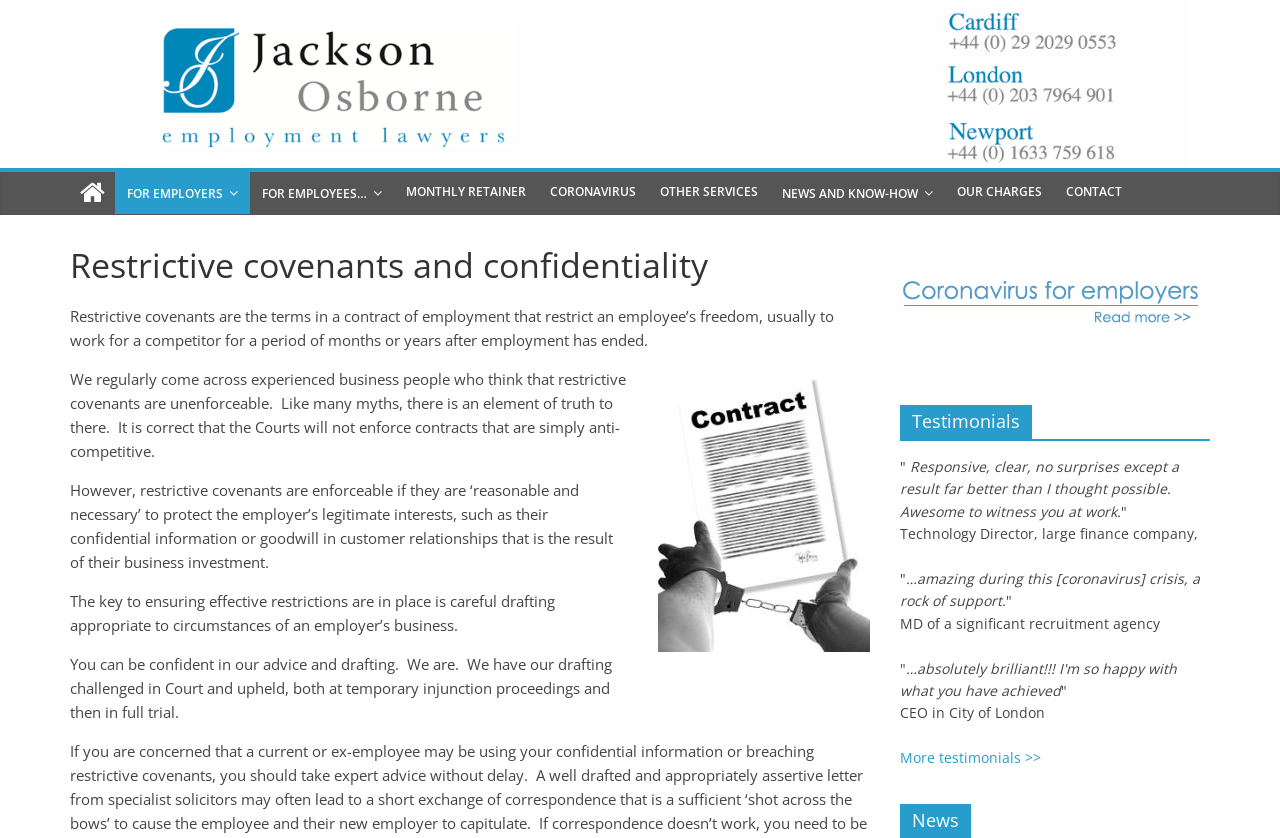Answer this question using a single word or a brief phrase:
What do the testimonials on the webpage refer to?

Law firm's services